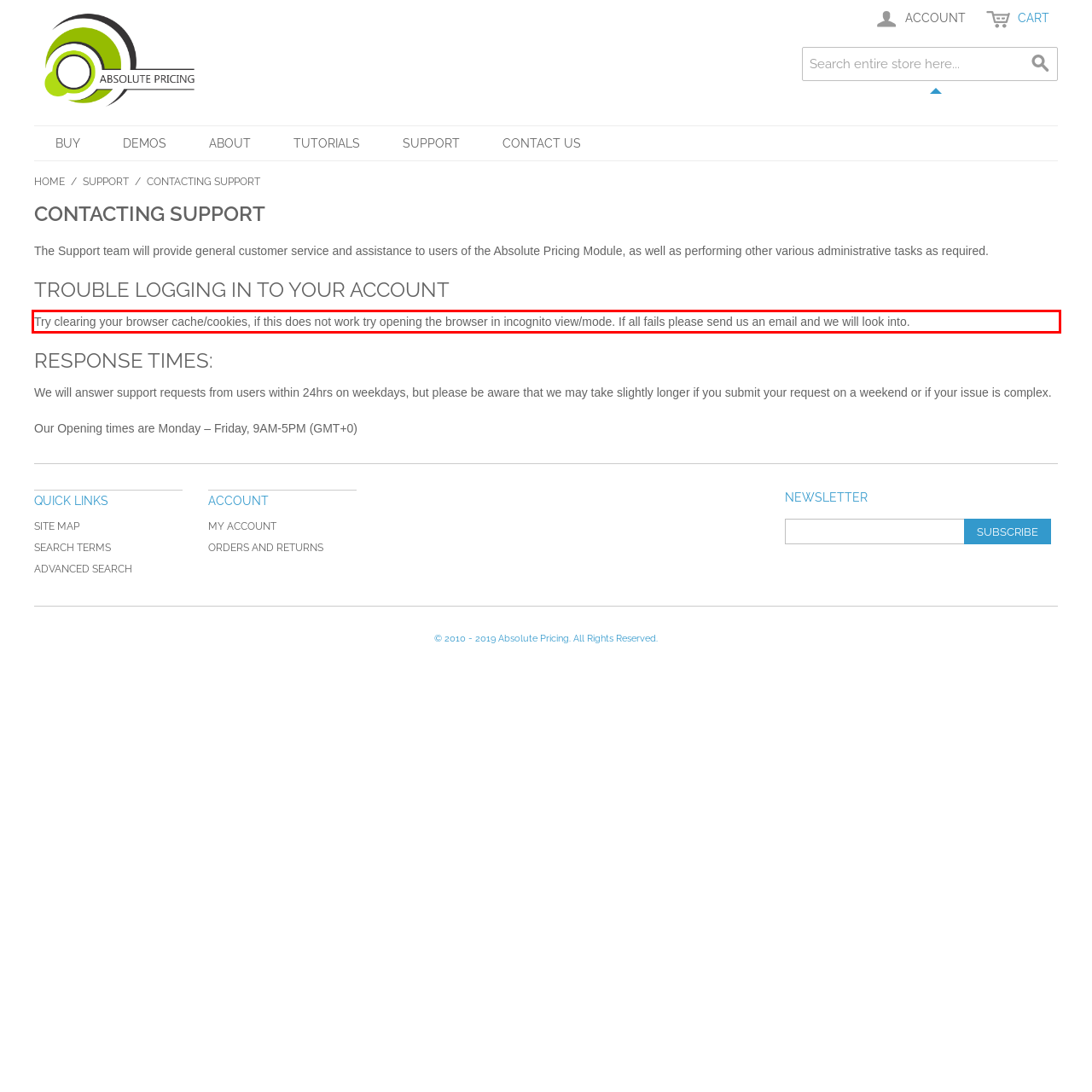There is a UI element on the webpage screenshot marked by a red bounding box. Extract and generate the text content from within this red box.

Try clearing your browser cache/cookies, if this does not work try opening the browser in incognito view/mode. If all fails please send us an email and we will look into.